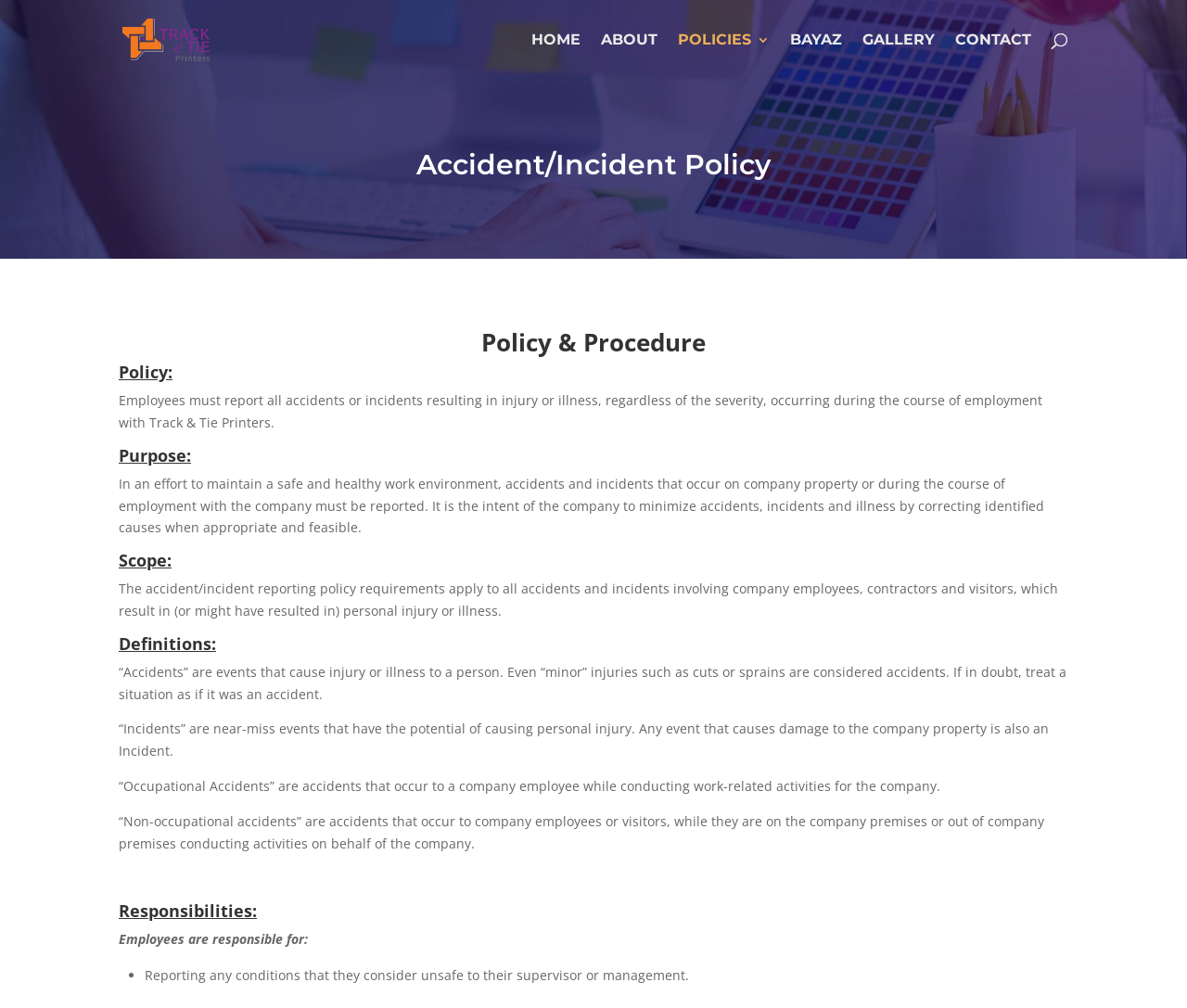Show the bounding box coordinates of the element that should be clicked to complete the task: "search for something".

[0.1, 0.0, 0.9, 0.001]